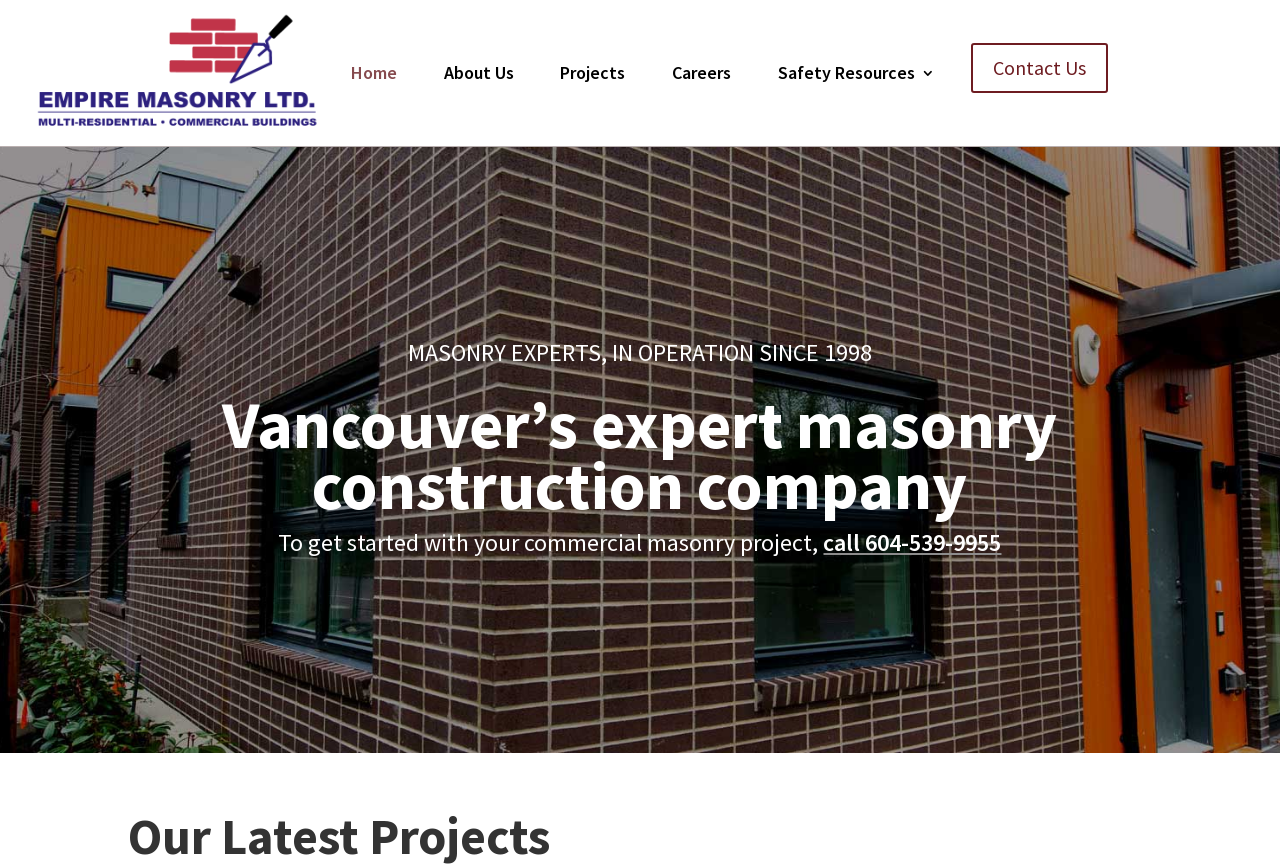Please analyze the image and give a detailed answer to the question:
How can I get started with a commercial masonry project?

According to the webpage, to get started with a commercial masonry project, I need to call the phone number 604-539-9955, as stated in the text 'To get started with your commercial masonry project, call 604-539-9955'.